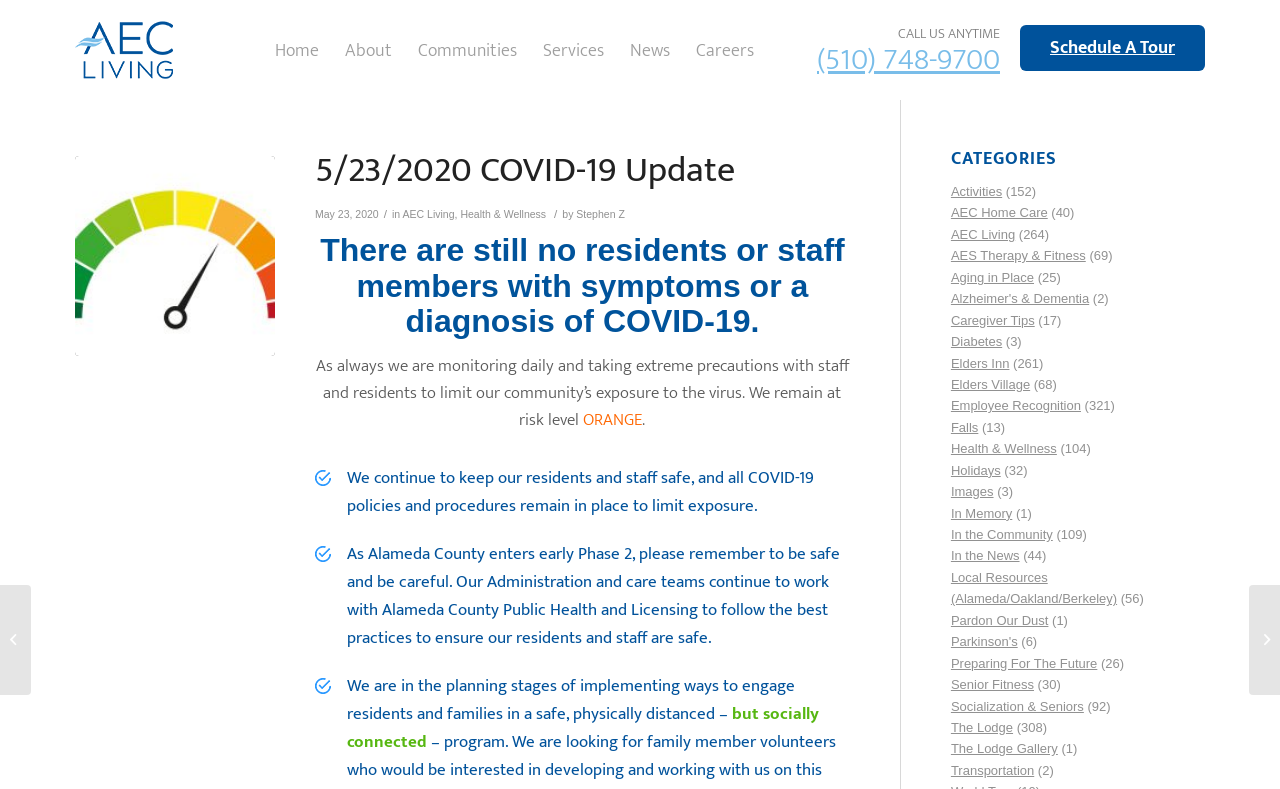What is the purpose of the webpage?
Please give a detailed and elaborate answer to the question based on the image.

The answer can be inferred from the content of the webpage, which discusses the COVID-19 situation in the community and the measures taken to prevent its spread. The heading '5/23/2020 COVID-19 Update' also suggests that the webpage is intended to provide an update on the COVID-19 situation.